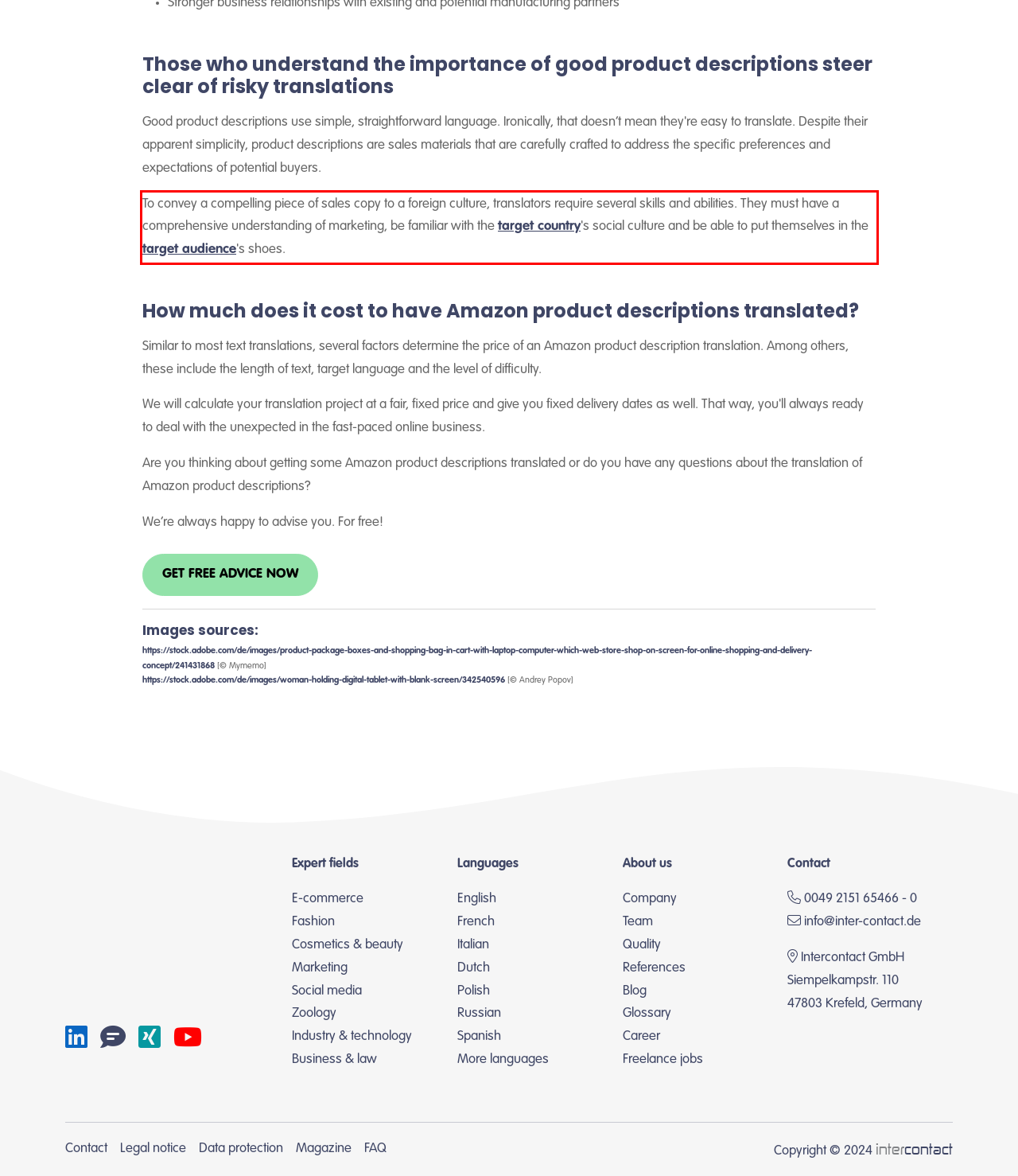Within the screenshot of the webpage, there is a red rectangle. Please recognize and generate the text content inside this red bounding box.

To convey a compelling piece of sales copy to a foreign culture, translators require several skills and abilities. They must have a comprehensive understanding of marketing, be familiar with the target country's social culture and be able to put themselves in the target audience's shoes.